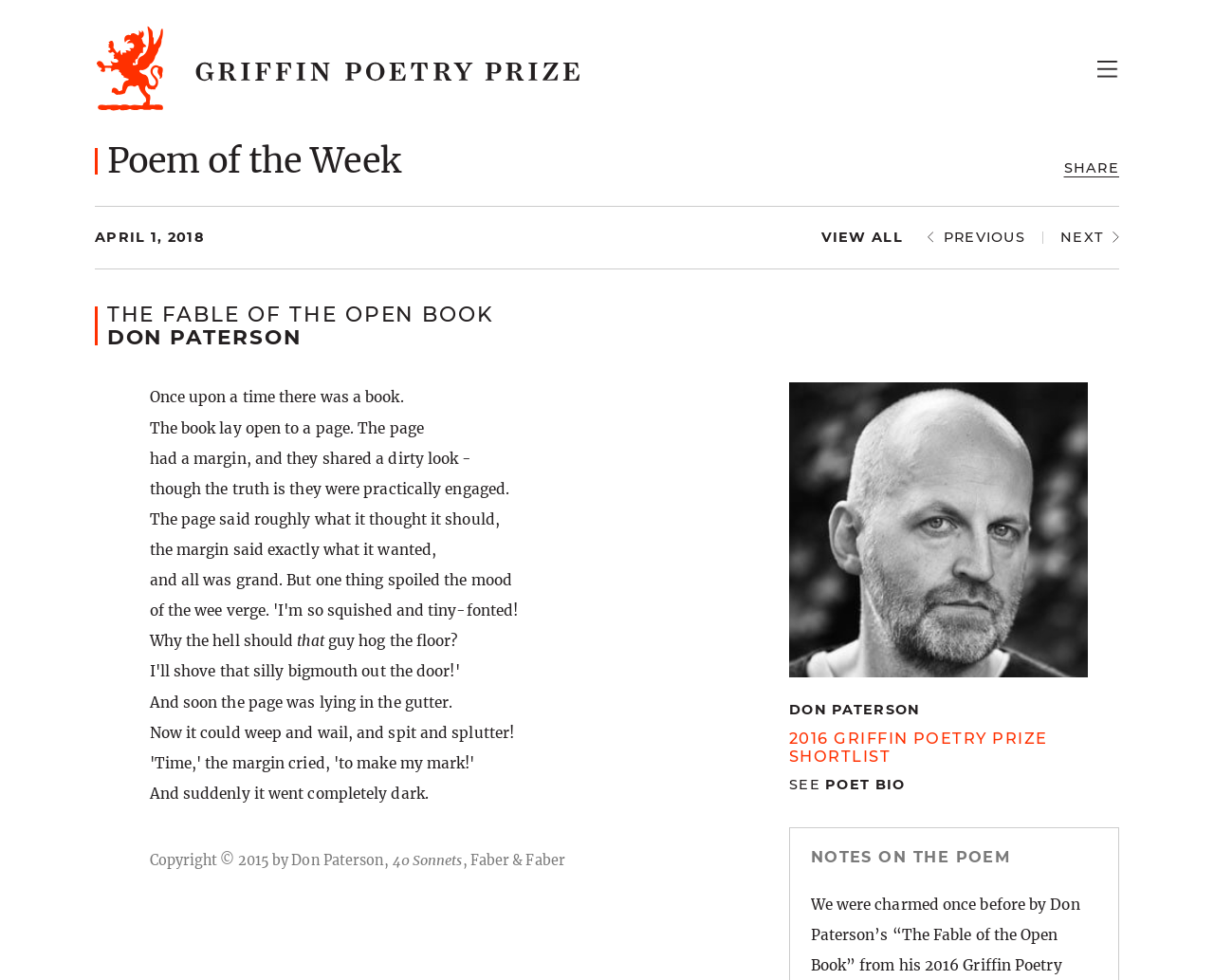Show the bounding box coordinates for the HTML element described as: "parent_node: Search for: name="s" placeholder="Search…"".

[0.69, 0.054, 0.901, 0.091]